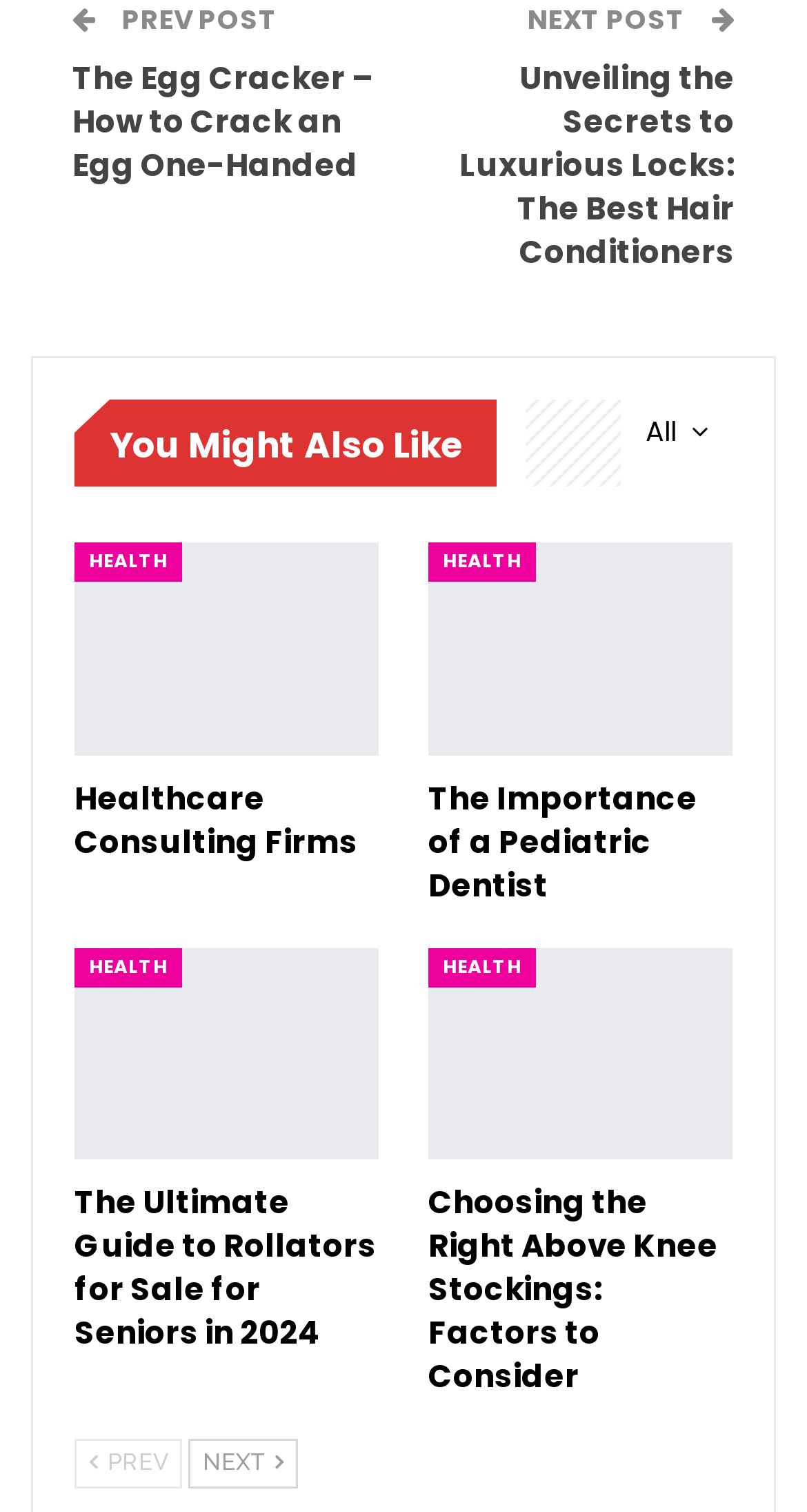Find the bounding box coordinates for the area that should be clicked to accomplish the instruction: "explore healthcare consulting firms".

[0.092, 0.358, 0.469, 0.499]